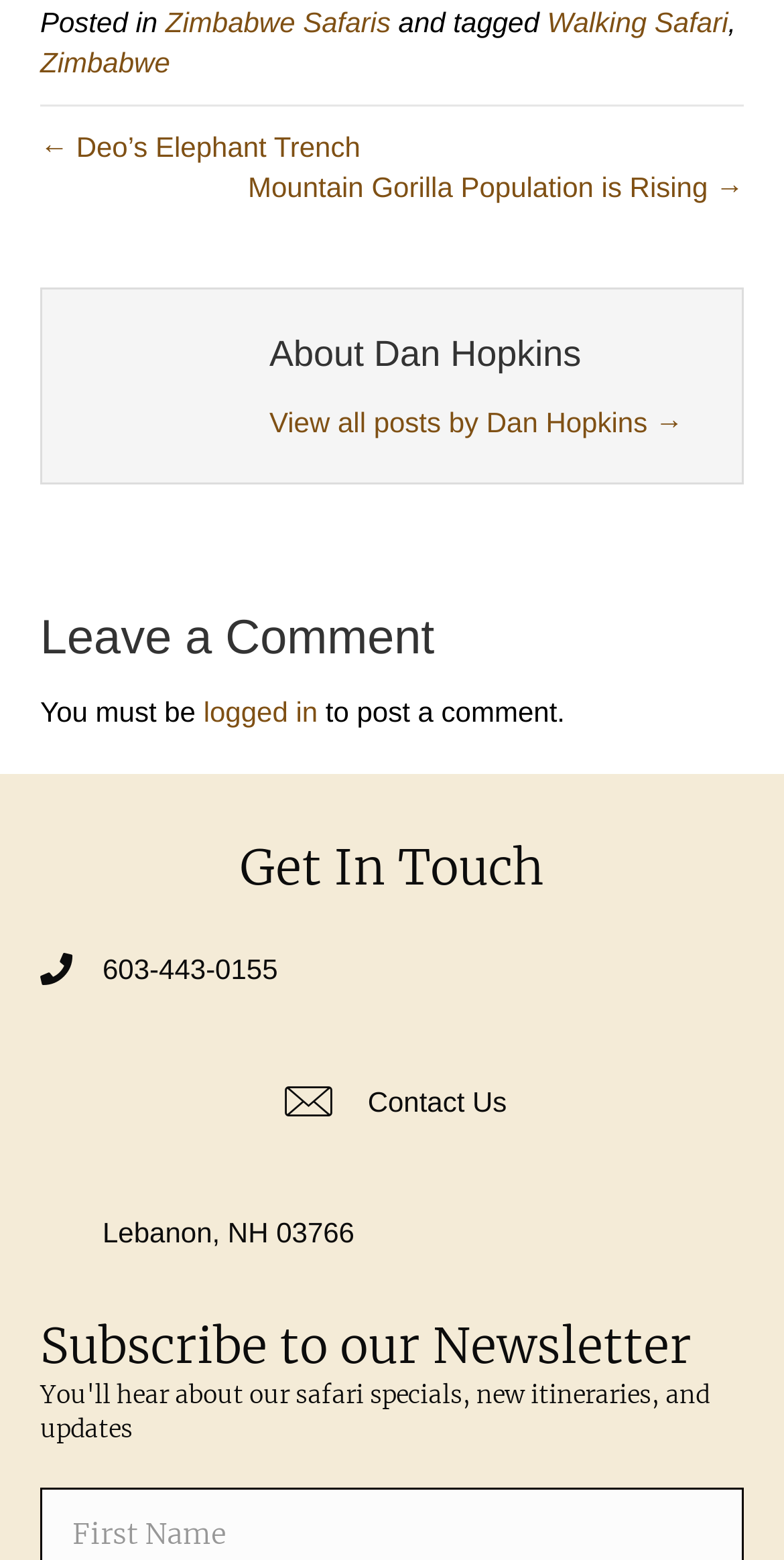What is the purpose of the 'Subscribe to our Newsletter' section?
Answer the question in a detailed and comprehensive manner.

The answer can be found by looking at the heading 'Subscribe to our Newsletter' and the subsequent text 'You'll hear about our safari specials, new itineraries, and updates'.